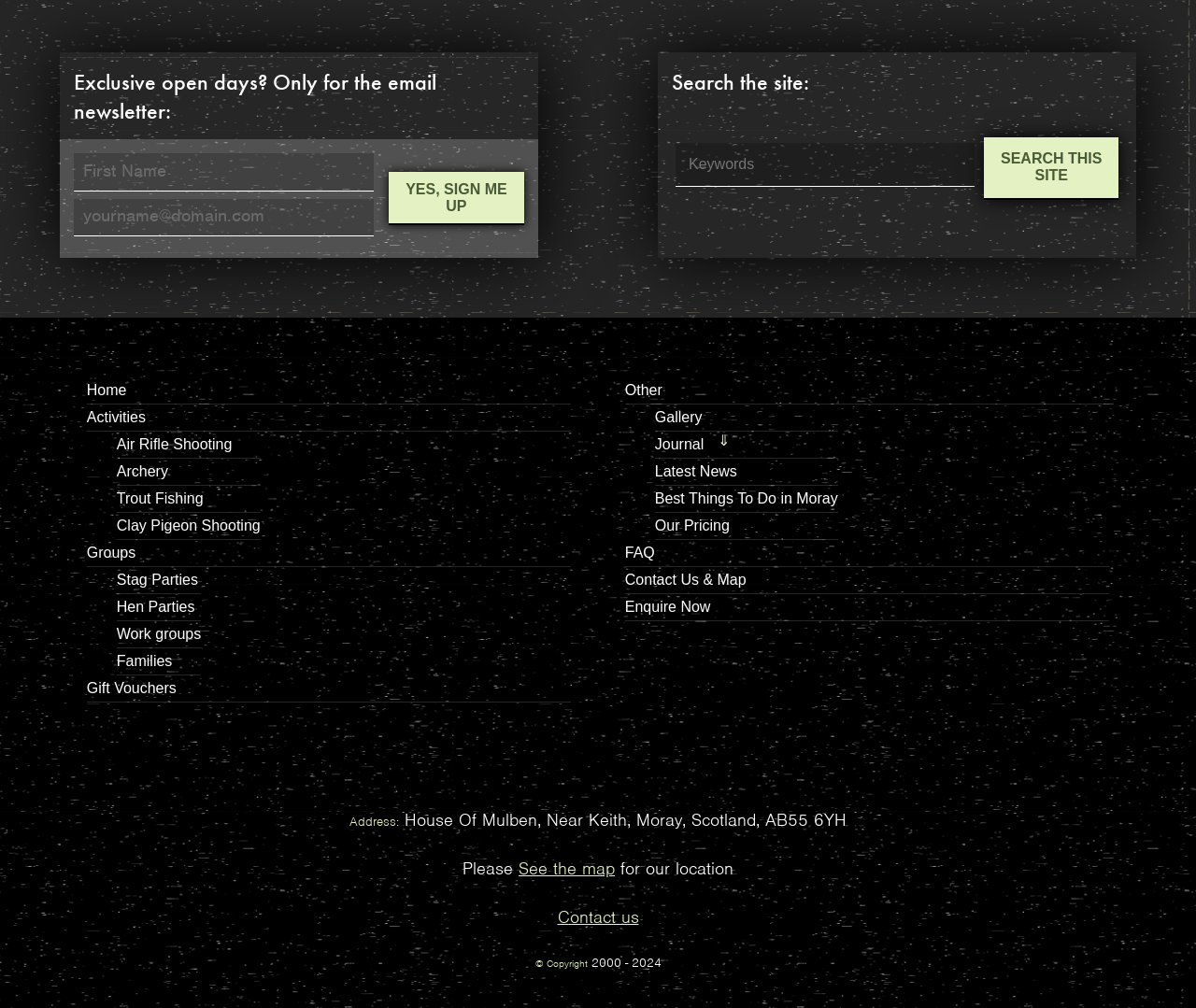How many search fields are available on the webpage?
Can you give a detailed and elaborate answer to the question?

There are two search fields on the webpage: one for searching the site, which is located below the 'Search the site:' heading, and another for signing up for the email newsletter, which is located below the 'Exclusive open days? Only for the email newsletter:' heading.